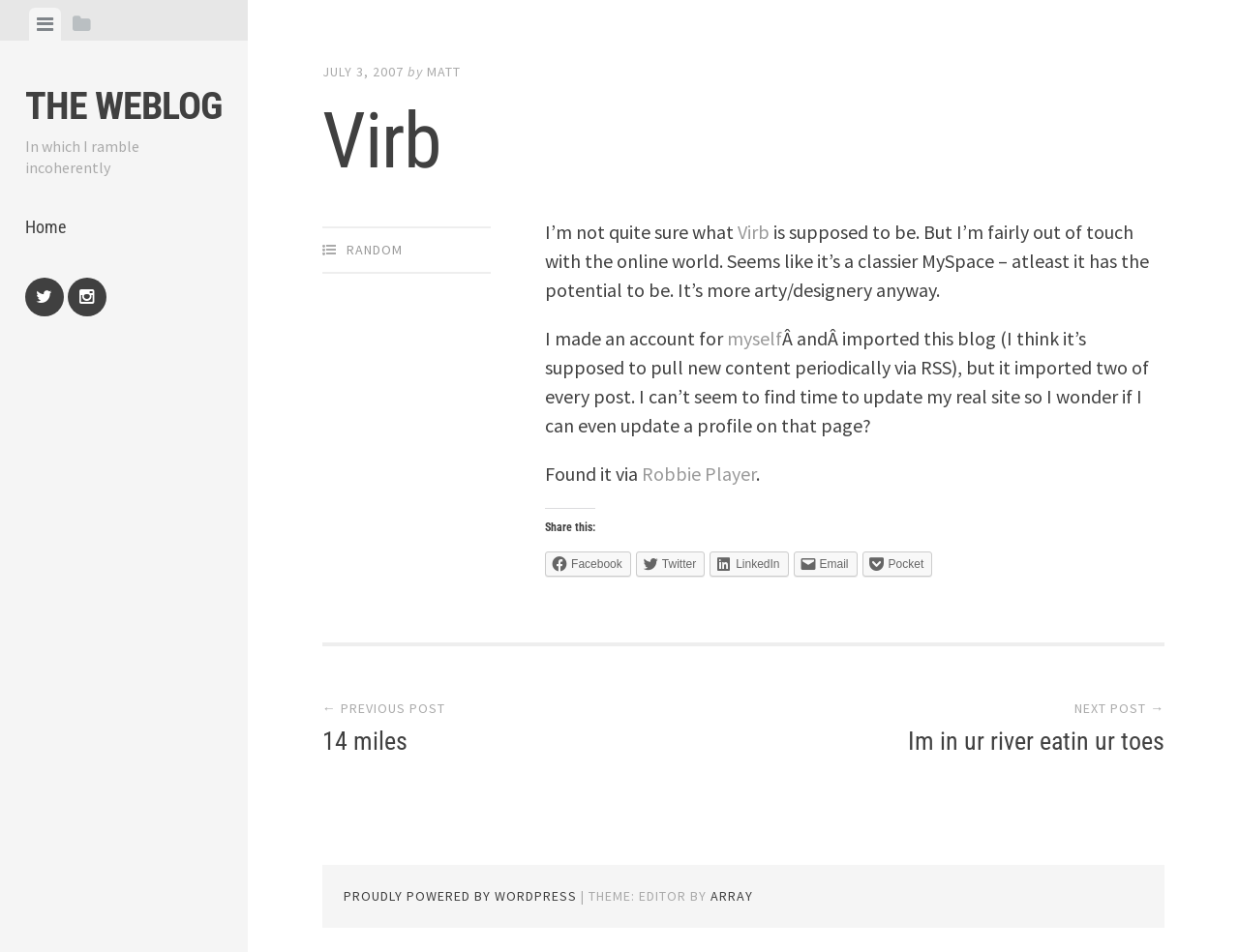Give a detailed overview of the webpage's appearance and contents.

The webpage appears to be a personal blog, with a focus on the author's thoughts and experiences. At the top of the page, there is a horizontal tab list with two tabs: "View menu" and "View sidebar". Below this, there is a heading that reads "THE WEBLOG", which is also a link. 

To the right of the heading, there is a link to "Home" and social media links to Twitter and Instagram. The main content of the page is divided into two sections. The first section is an article with a heading that reads "Virb" and a subheading that reads "In which I ramble incoherently". 

The article contains a series of paragraphs, with the first paragraph discussing the author's uncertainty about what Virb is and their impression that it is a classier version of MySpace. The author also mentions creating an account and importing their blog, but encountering issues with duplicate posts. 

The article also includes links to other websites and profiles, such as Robbie Player's website. At the bottom of the article, there are sharing links to various social media platforms, including Facebook, Twitter, and LinkedIn. 

Below the article, there is a section for post navigation, with links to previous and next posts. At the very bottom of the page, there is a footer section that credits WordPress as the platform powering the blog, and mentions the theme used, which is called "Editor" by Array.